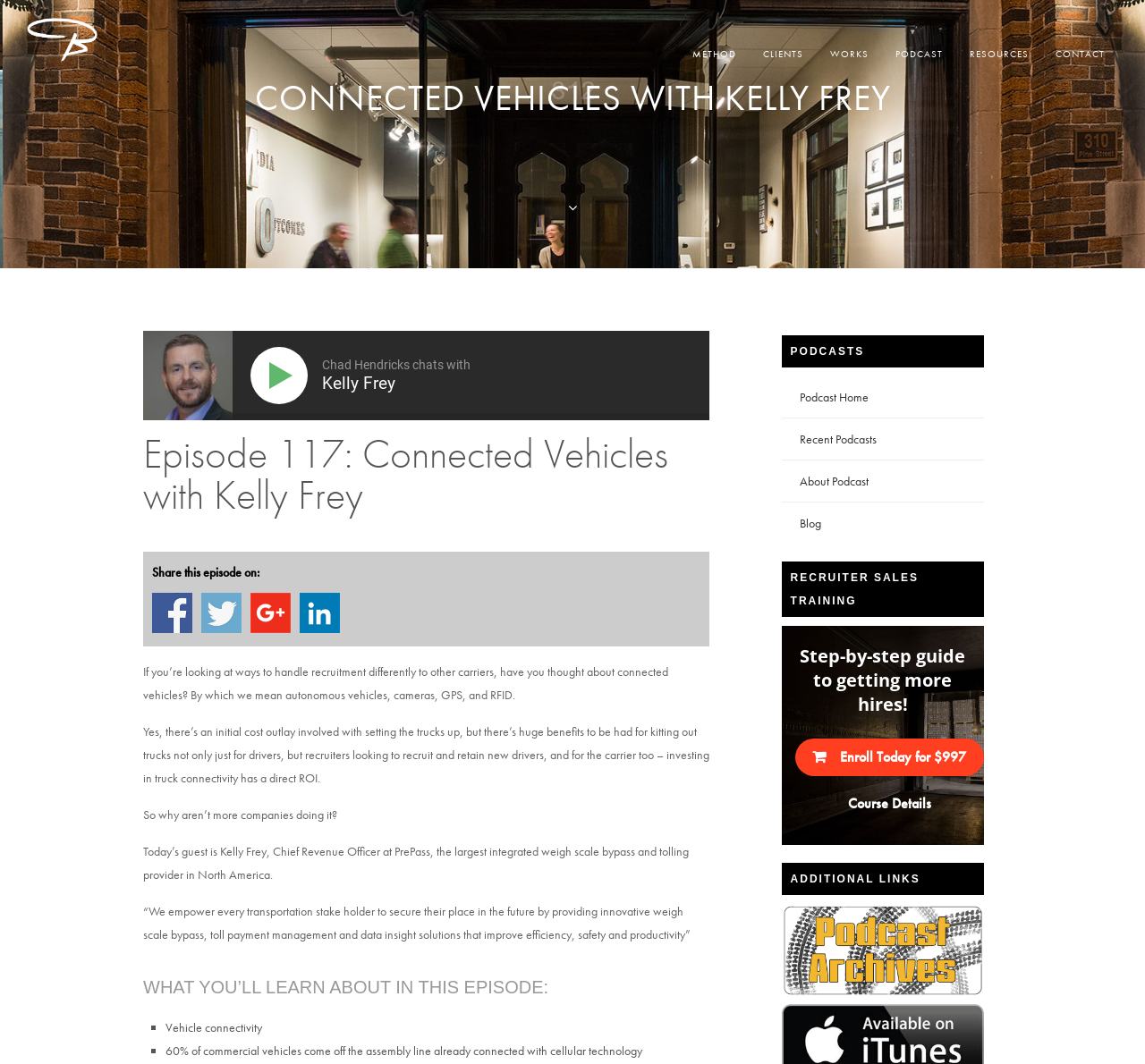Can you pinpoint the bounding box coordinates for the clickable element required for this instruction: "Enroll in the recruiter sales training course"? The coordinates should be four float numbers between 0 and 1, i.e., [left, top, right, bottom].

[0.694, 0.694, 0.859, 0.729]